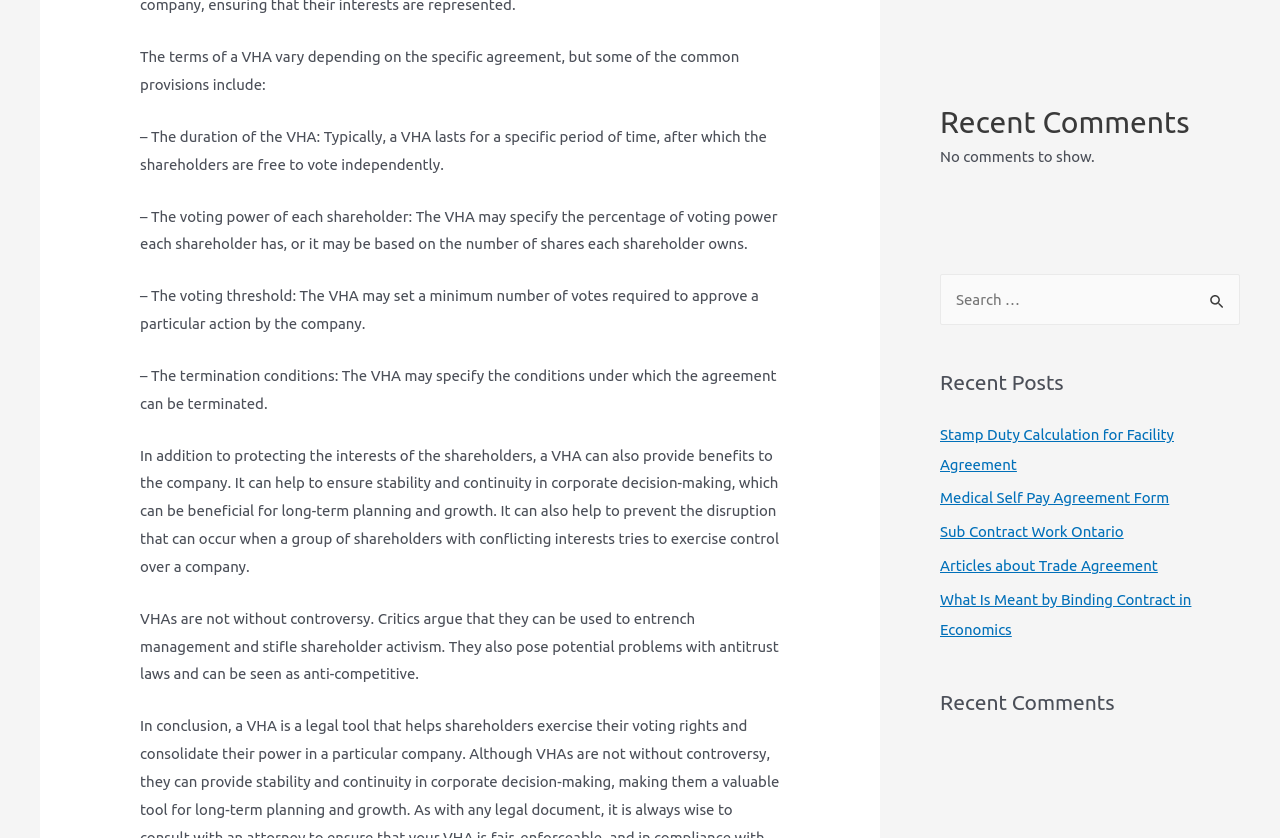Specify the bounding box coordinates (top-left x, top-left y, bottom-right x, bottom-right y) of the UI element in the screenshot that matches this description: Medical Self Pay Agreement Form

[0.734, 0.584, 0.913, 0.604]